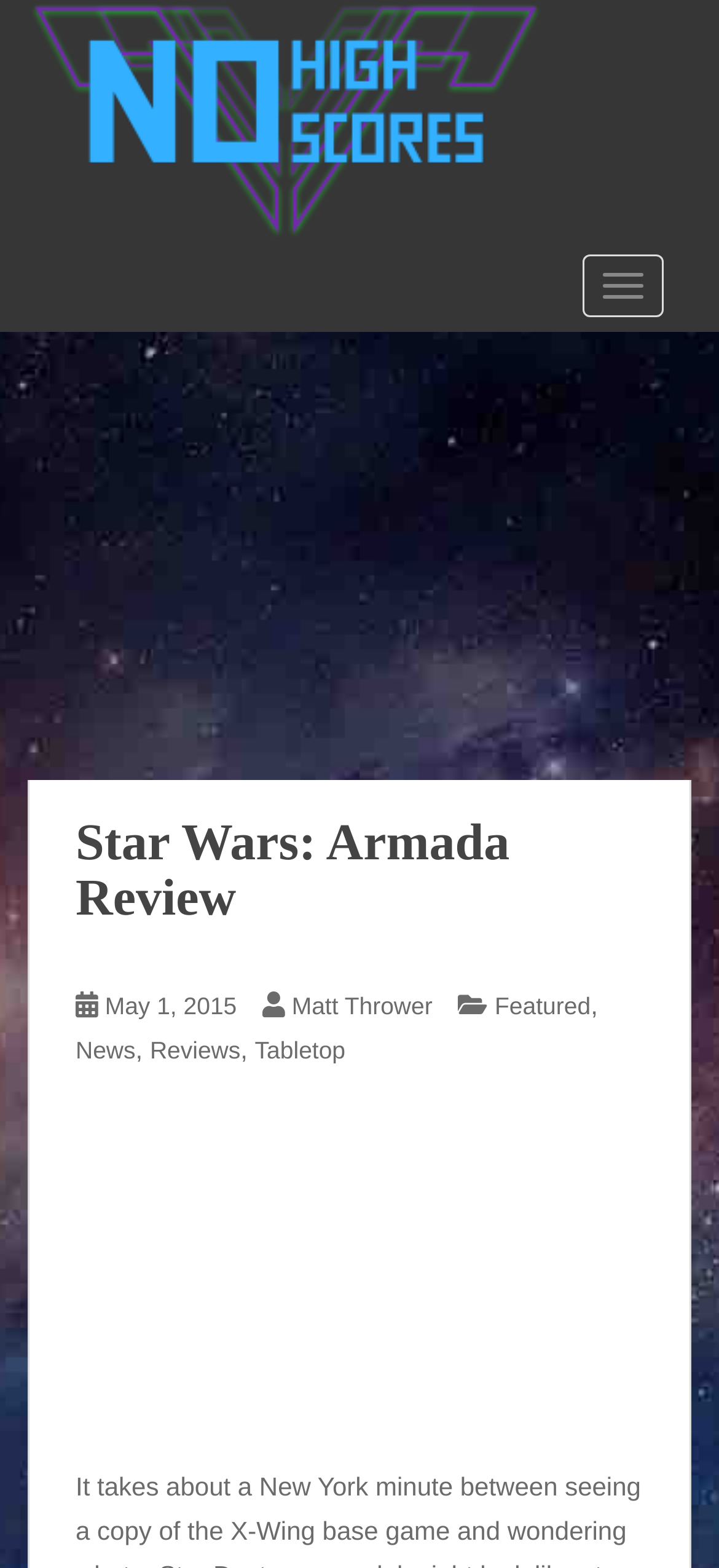Provide the bounding box coordinates, formatted as (top-left x, top-left y, bottom-right x, bottom-right y), with all values being floating point numbers between 0 and 1. Identify the bounding box of the UI element that matches the description: Tabletop

[0.354, 0.661, 0.48, 0.678]